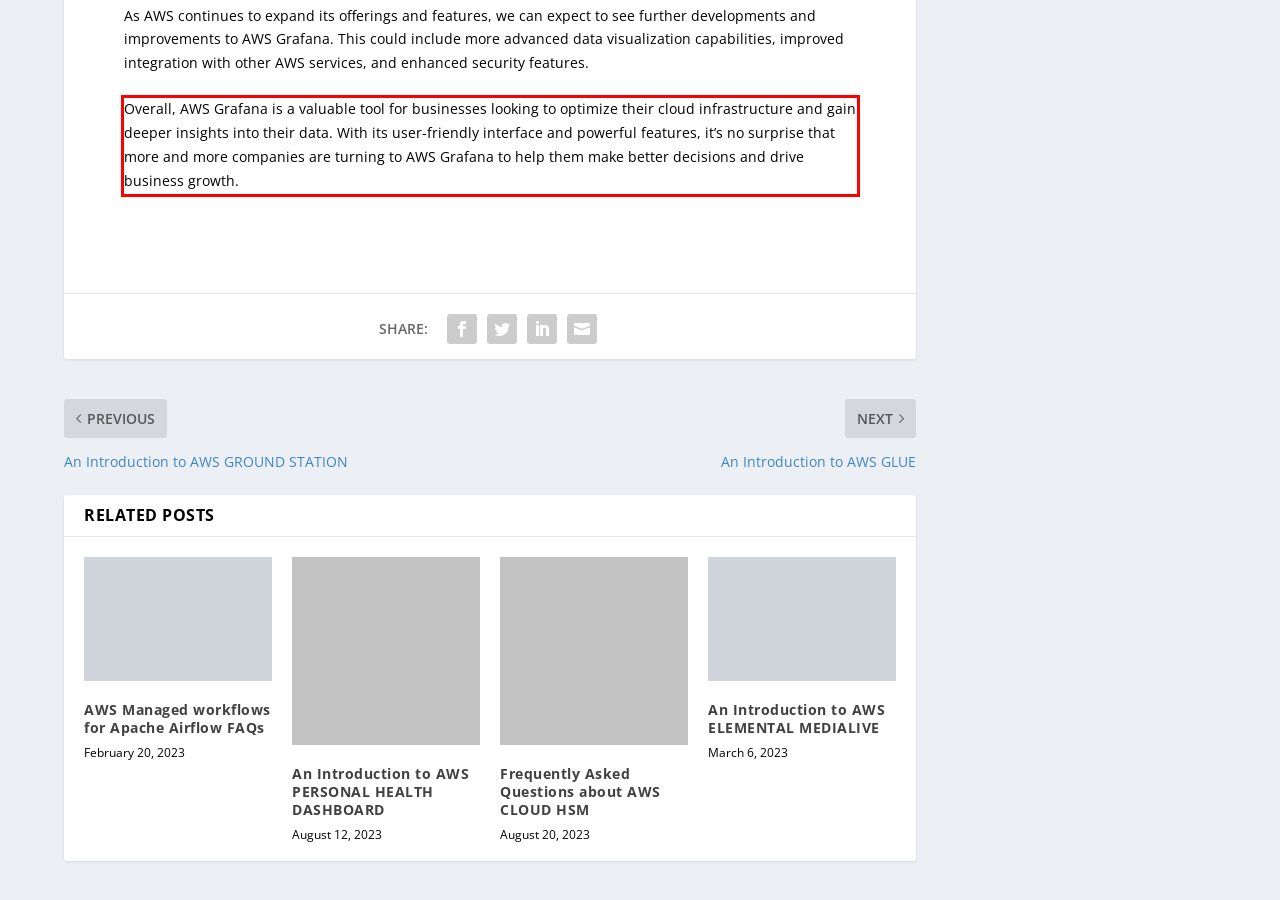Please examine the webpage screenshot and extract the text within the red bounding box using OCR.

Overall, AWS Grafana is a valuable tool for businesses looking to optimize their cloud infrastructure and gain deeper insights into their data. With its user-friendly interface and powerful features, it’s no surprise that more and more companies are turning to AWS Grafana to help them make better decisions and drive business growth.